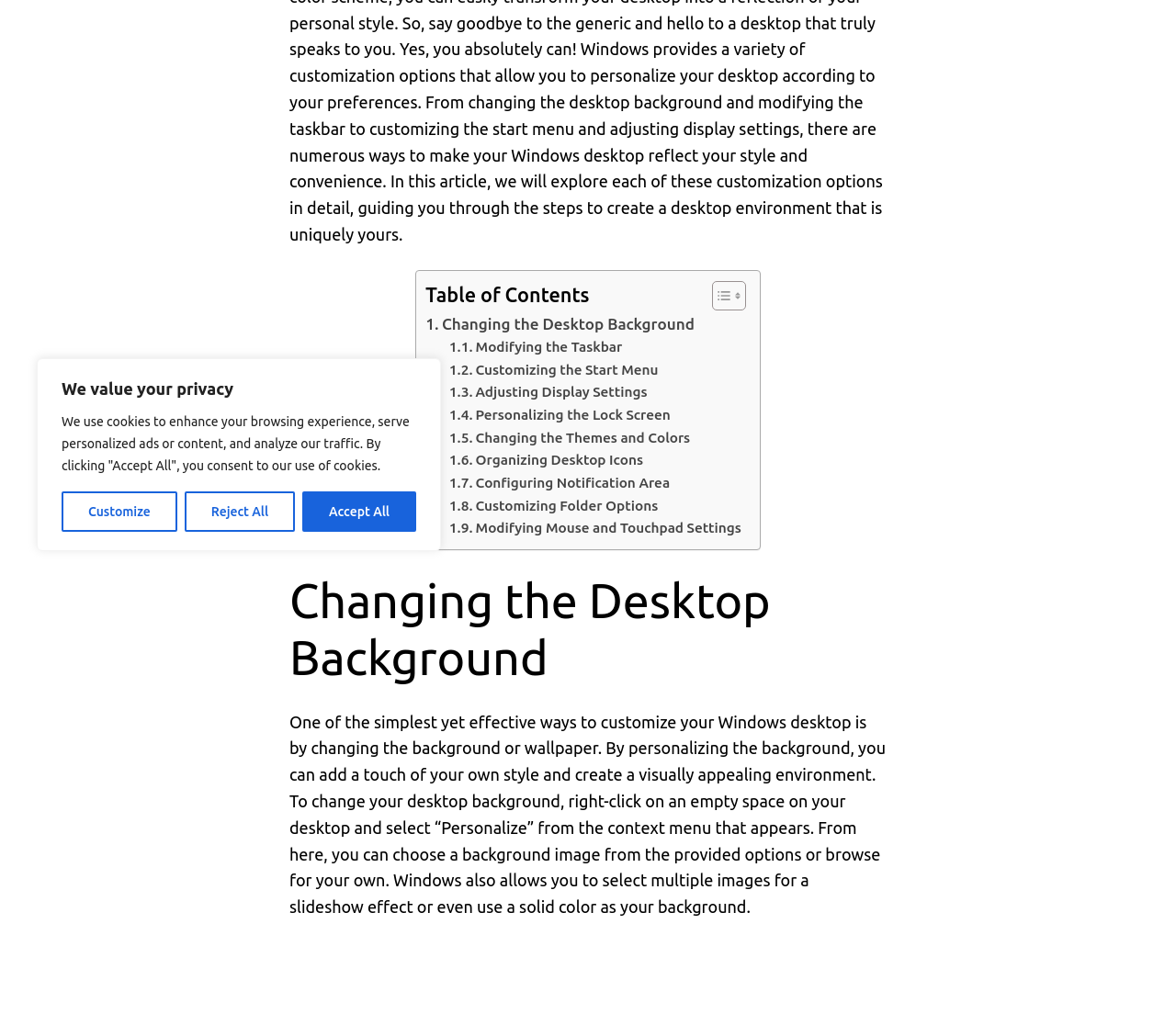Given the element description "Modifying Mouse and Touchpad Settings" in the screenshot, predict the bounding box coordinates of that UI element.

[0.382, 0.51, 0.63, 0.532]